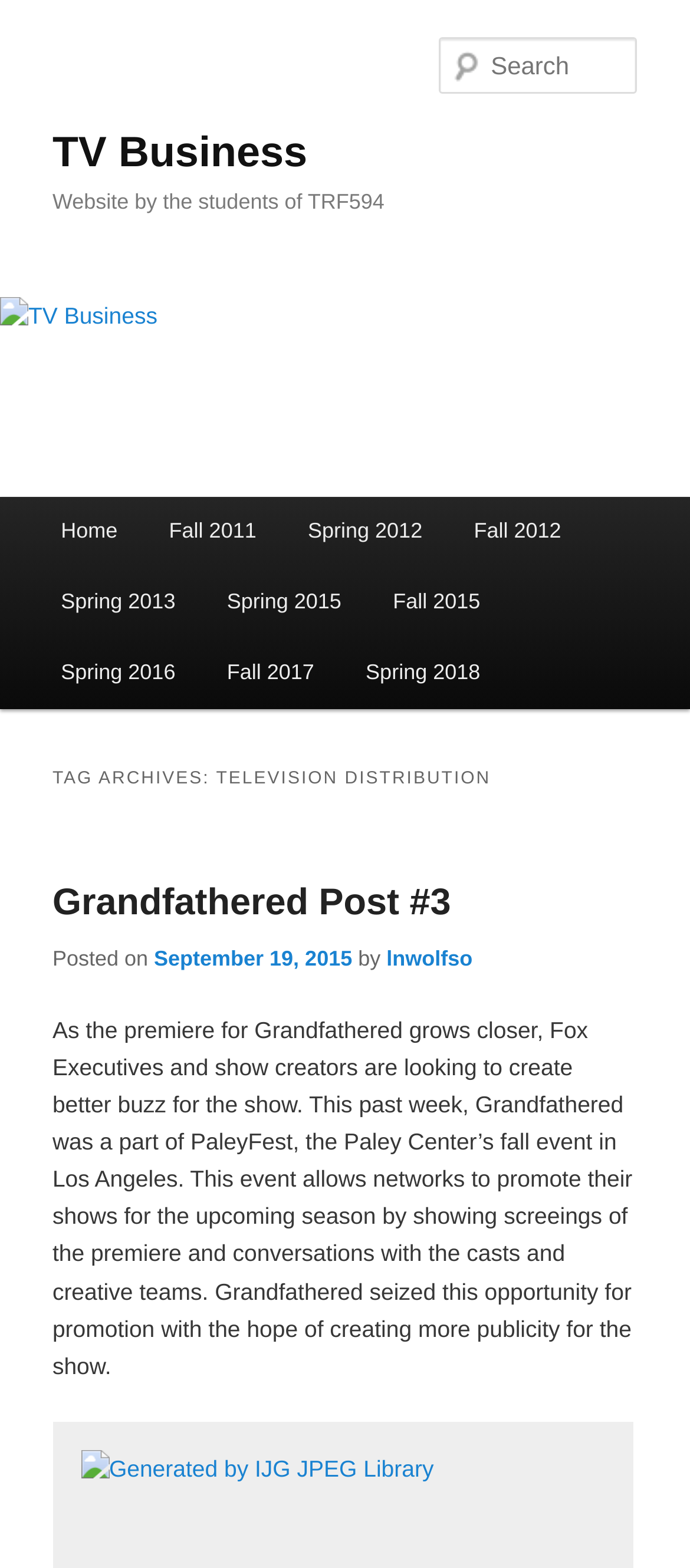Provide the bounding box coordinates of the section that needs to be clicked to accomplish the following instruction: "View Lambda Horizon Wine & Cheese Social invitation."

None